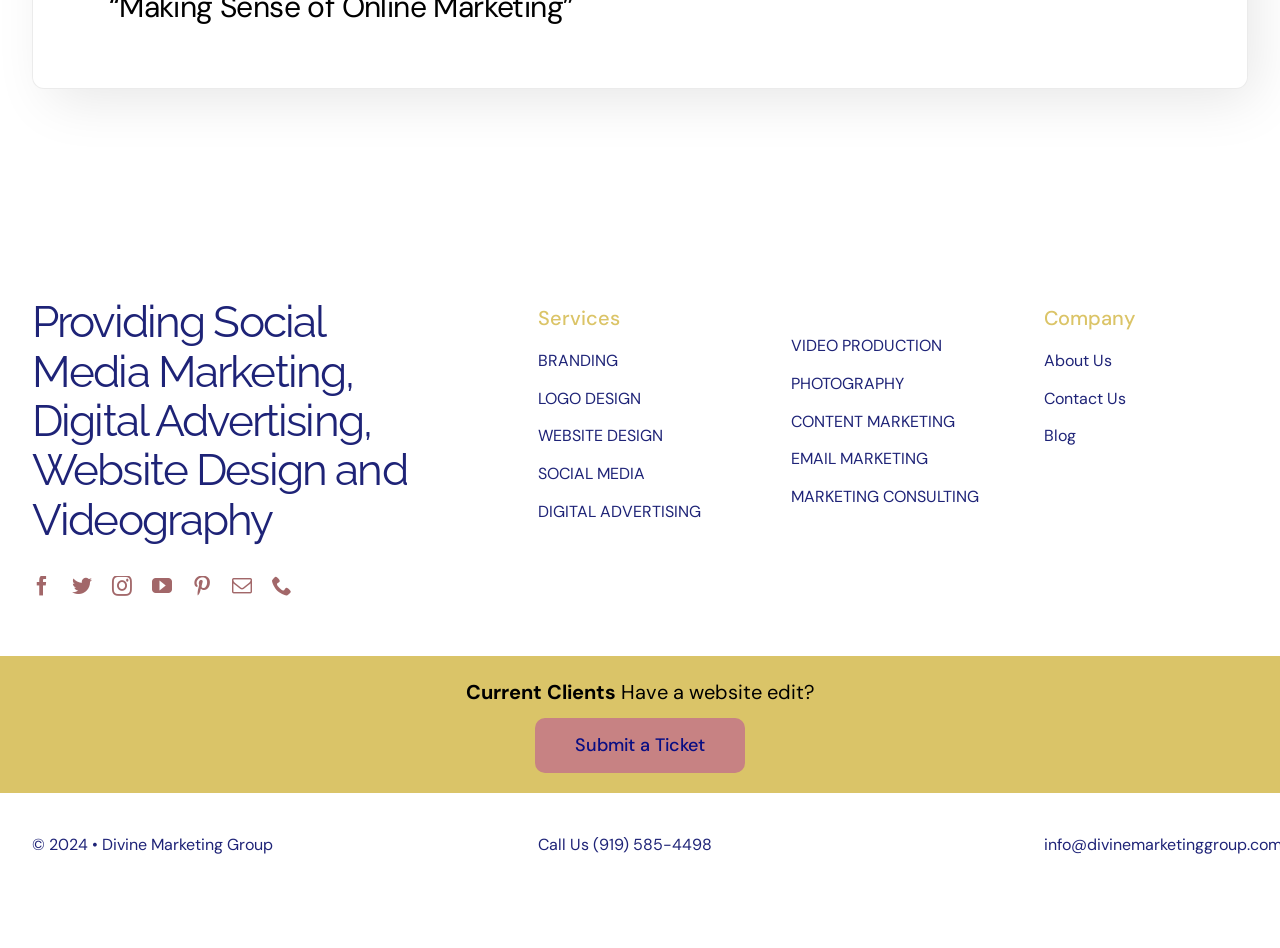How many sections are available in the Global Footer?
Answer the question using a single word or phrase, according to the image.

3